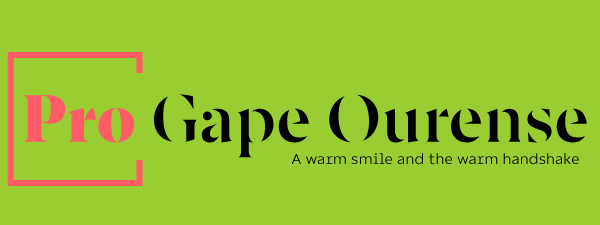What is the theme of the brand's identity? From the image, respond with a single word or brief phrase.

Transforming facades